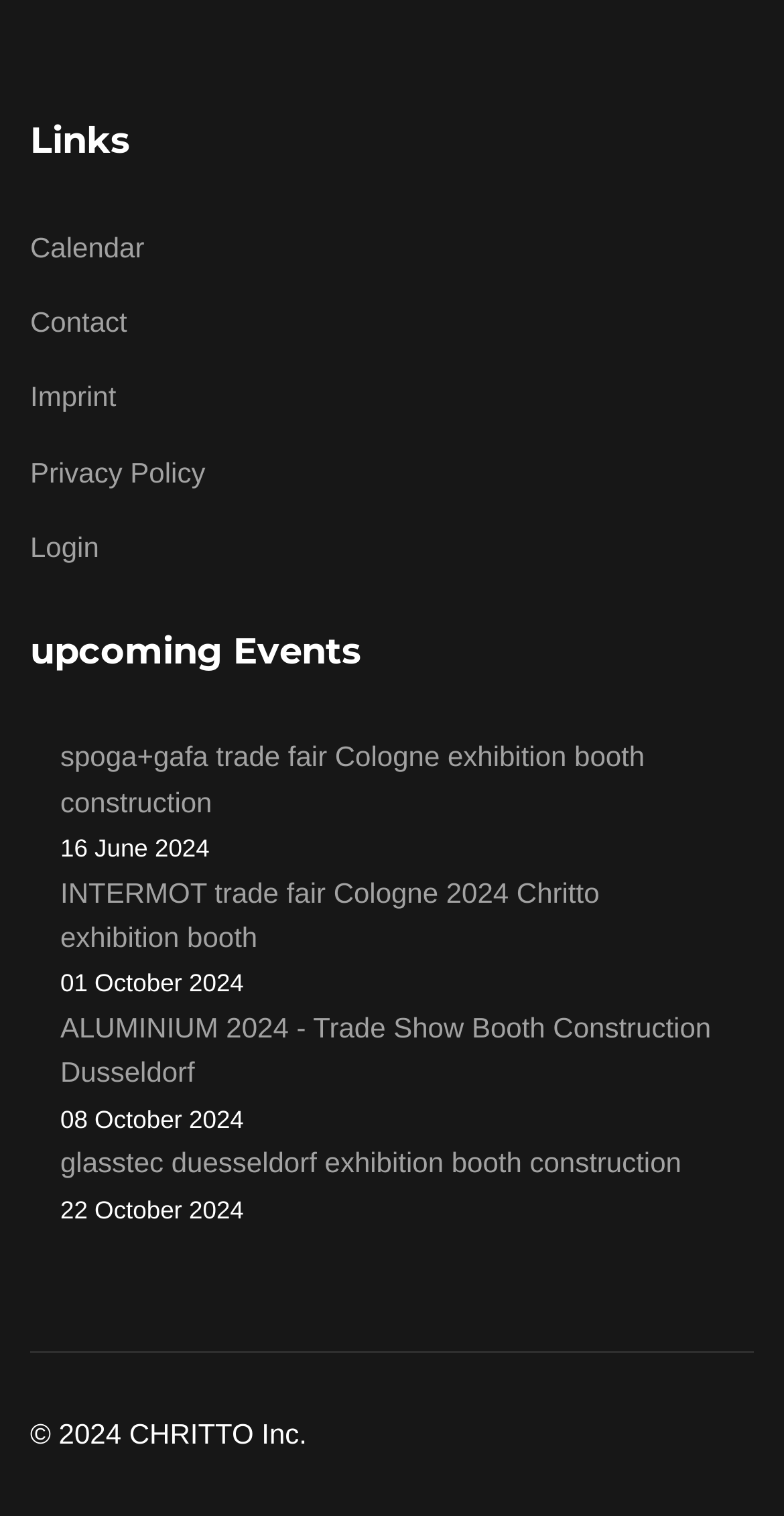Please identify the bounding box coordinates for the region that you need to click to follow this instruction: "Login to the website".

[0.038, 0.347, 0.962, 0.376]